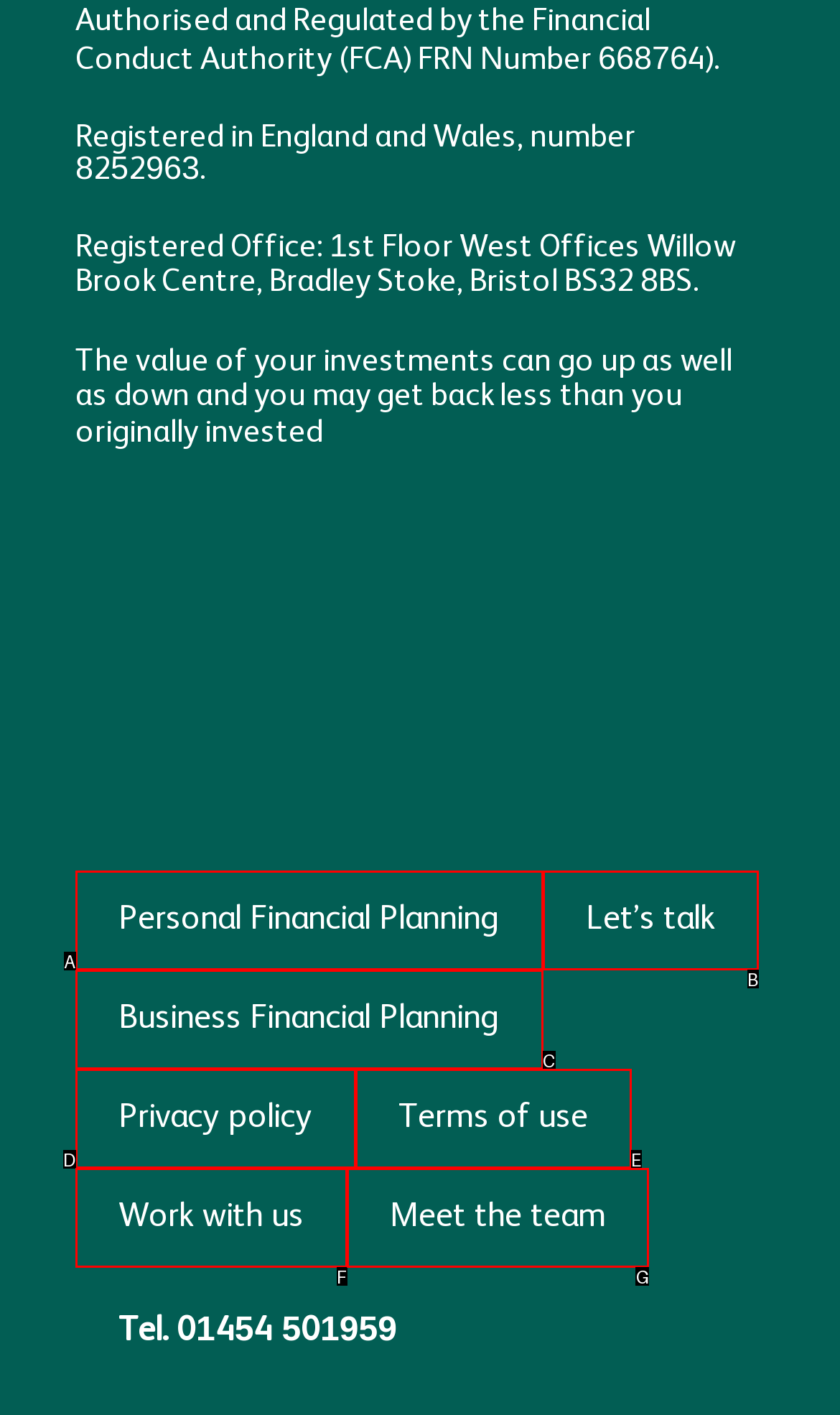Given the element description: Personal Financial Planning, choose the HTML element that aligns with it. Indicate your choice with the corresponding letter.

A